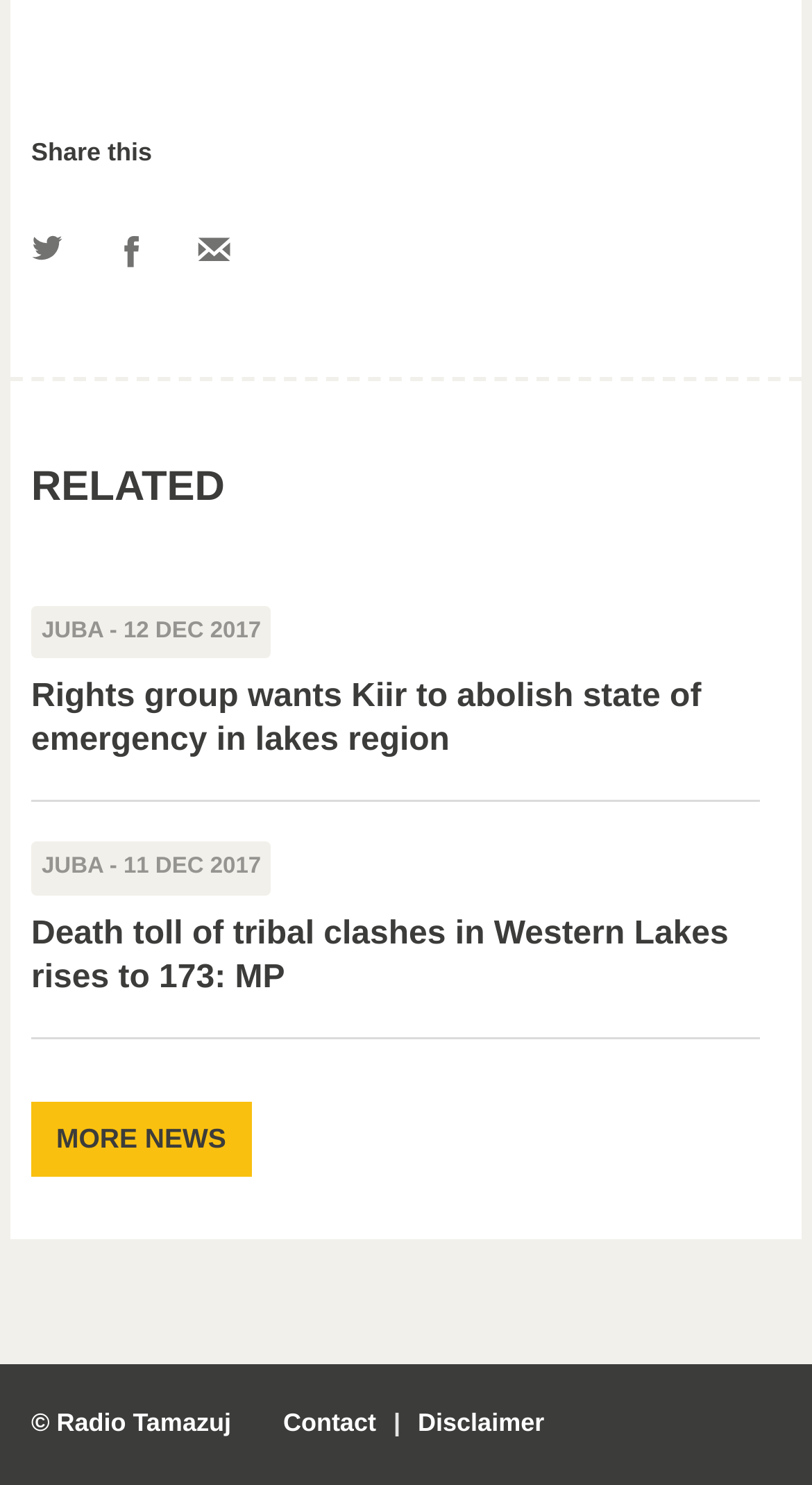Determine the bounding box coordinates of the area to click in order to meet this instruction: "Share this".

[0.038, 0.092, 0.187, 0.112]